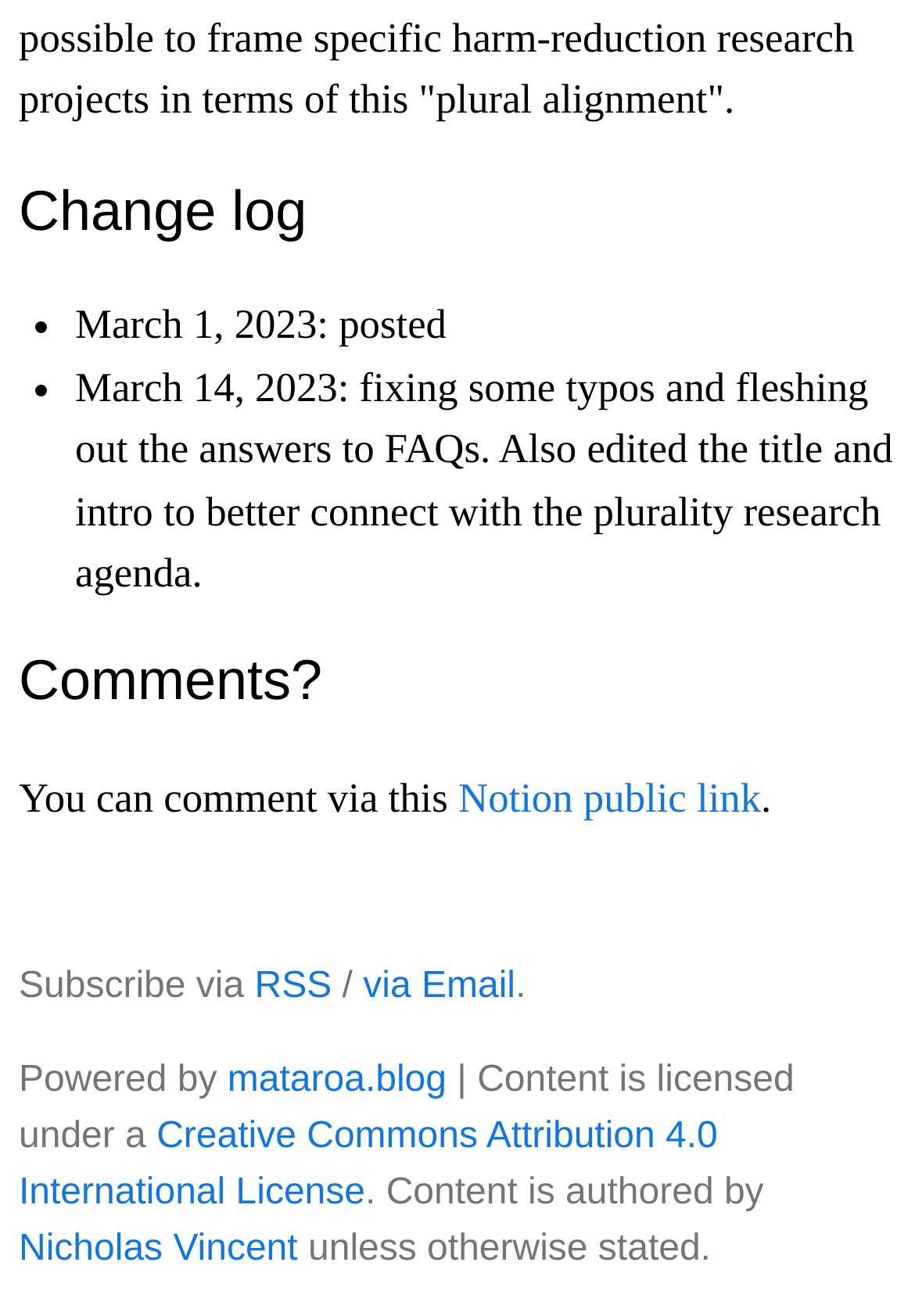Who is the author of the webpage content?
Please look at the screenshot and answer using one word or phrase.

Nicholas Vincent